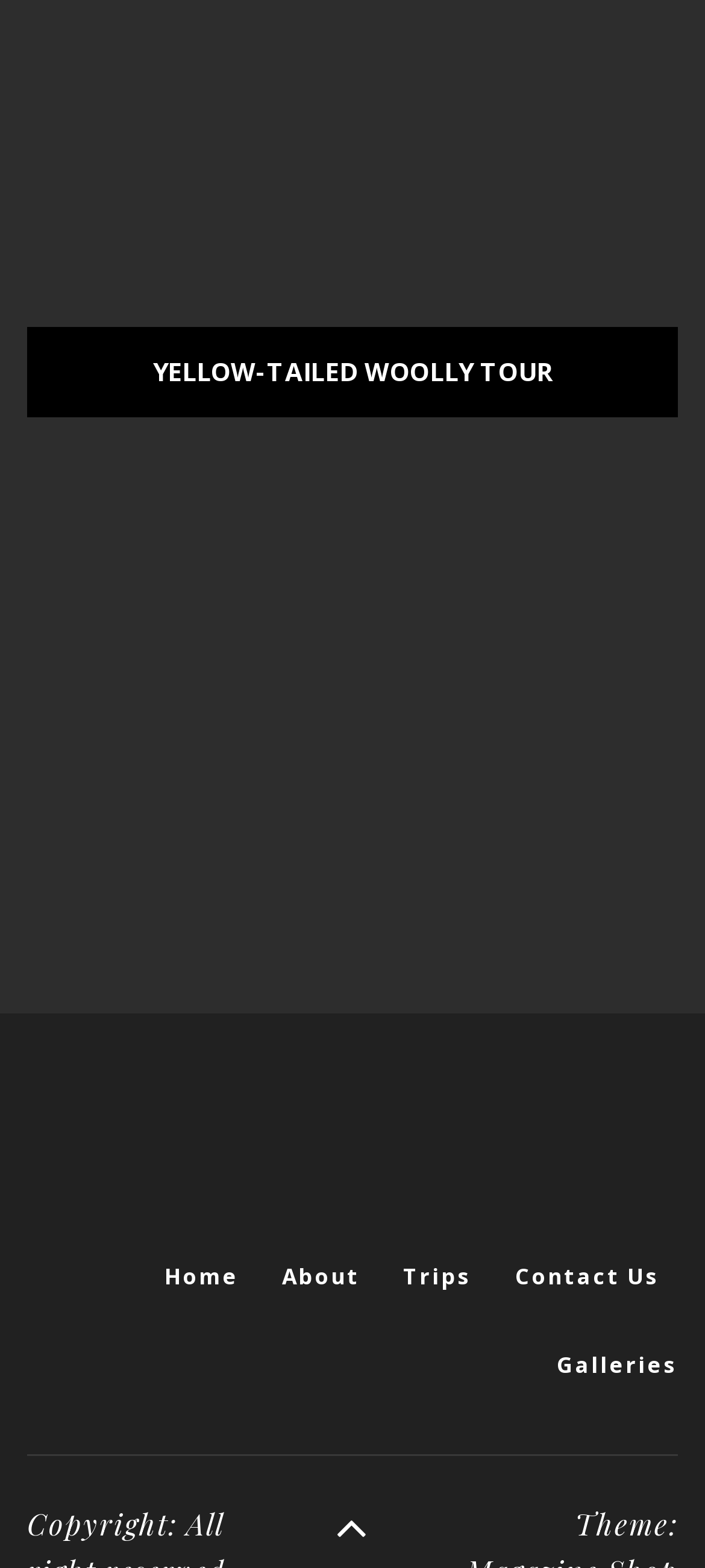Identify the coordinates of the bounding box for the element described below: "About". Return the coordinates as four float numbers between 0 and 1: [left, top, right, bottom].

[0.374, 0.786, 0.536, 0.842]